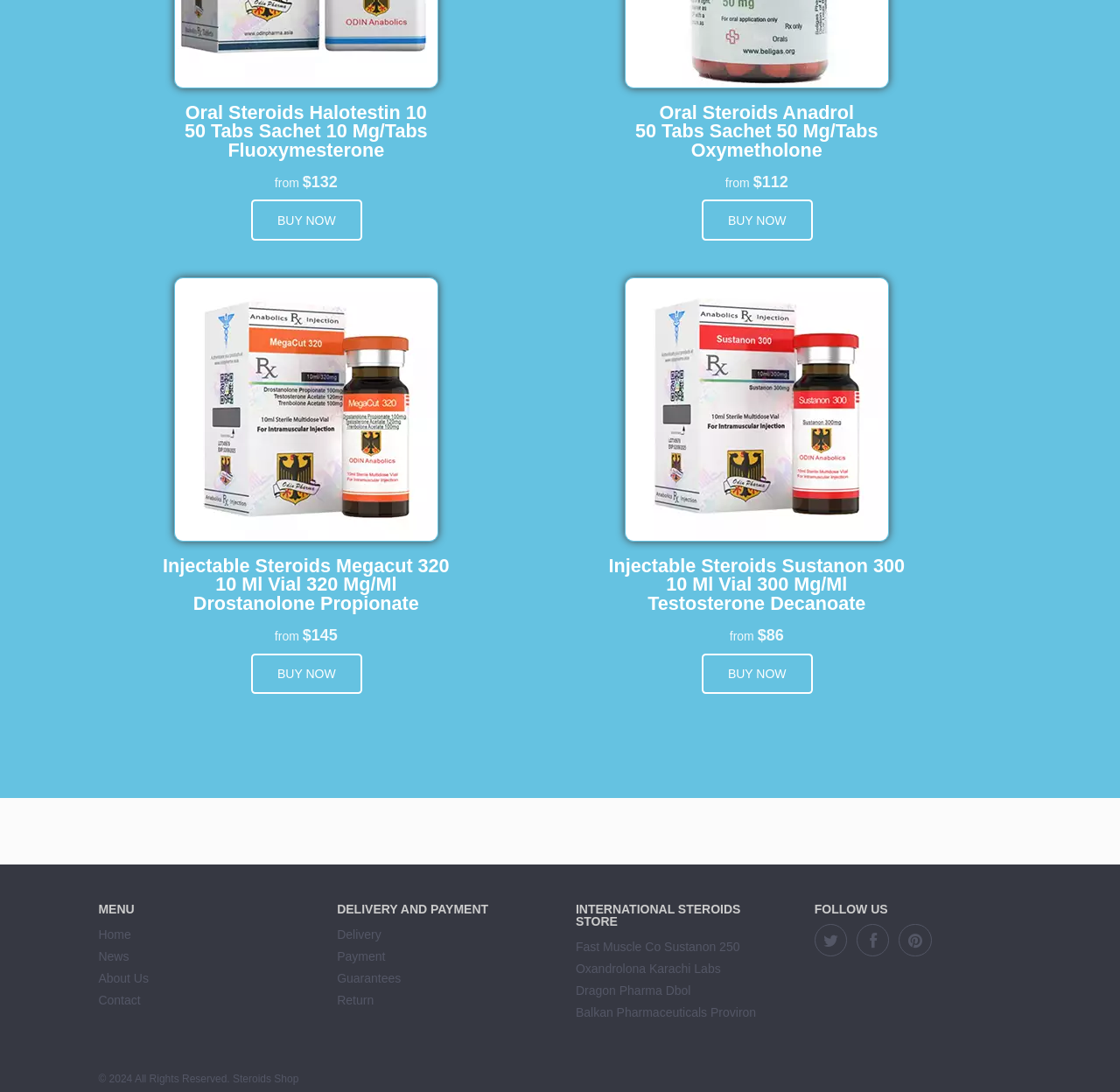What is the offer for Xt Labs Tremboplex?
Please utilize the information in the image to give a detailed response to the question.

The offer for Xt Labs Tremboplex can be found by looking at the StaticText element with the text 'Xt Labs Tremboplex - buy 2 packs and jet 1 pack for free'.